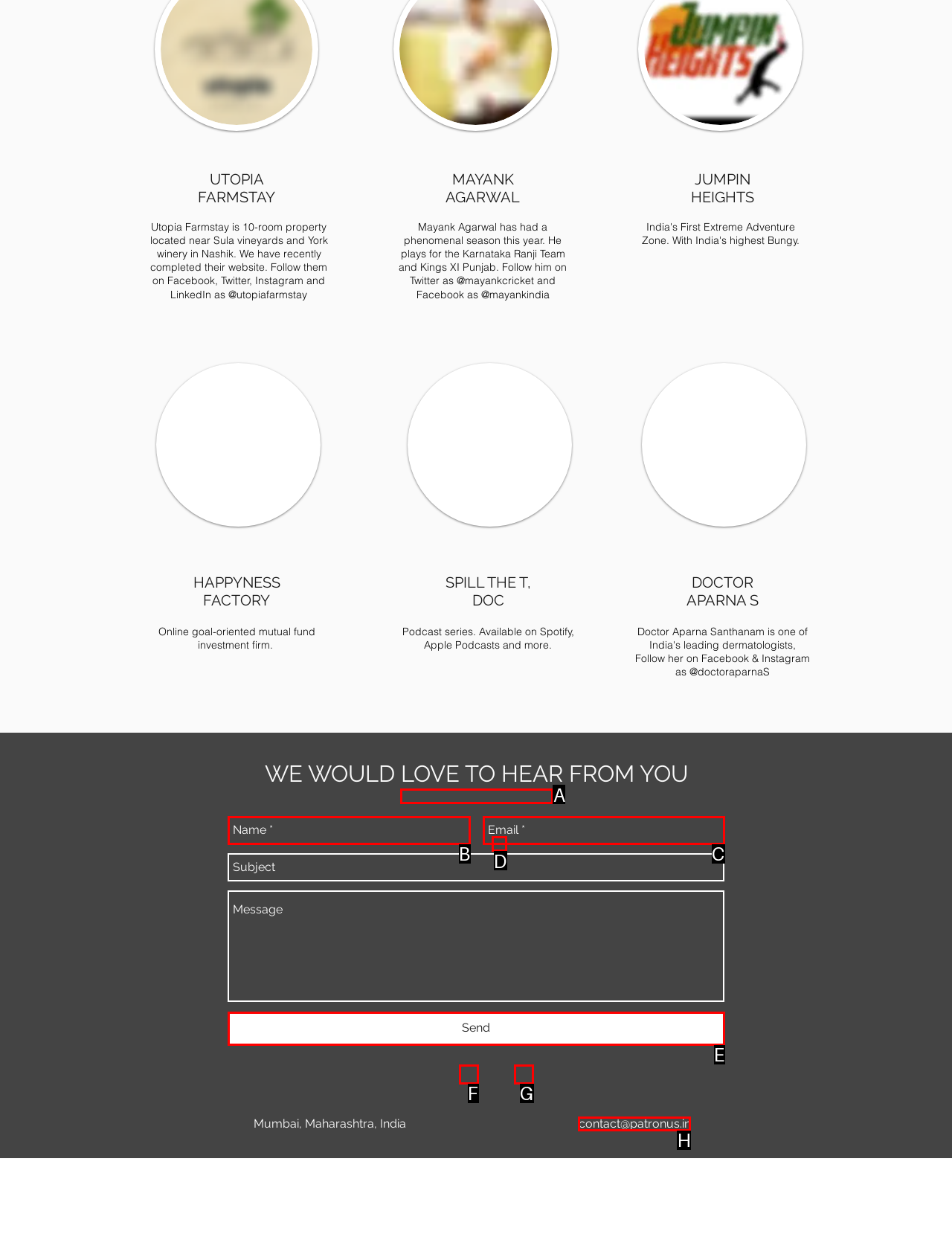Determine the HTML element to click for the instruction: Read about the history of cosmetic surgery.
Answer with the letter corresponding to the correct choice from the provided options.

None